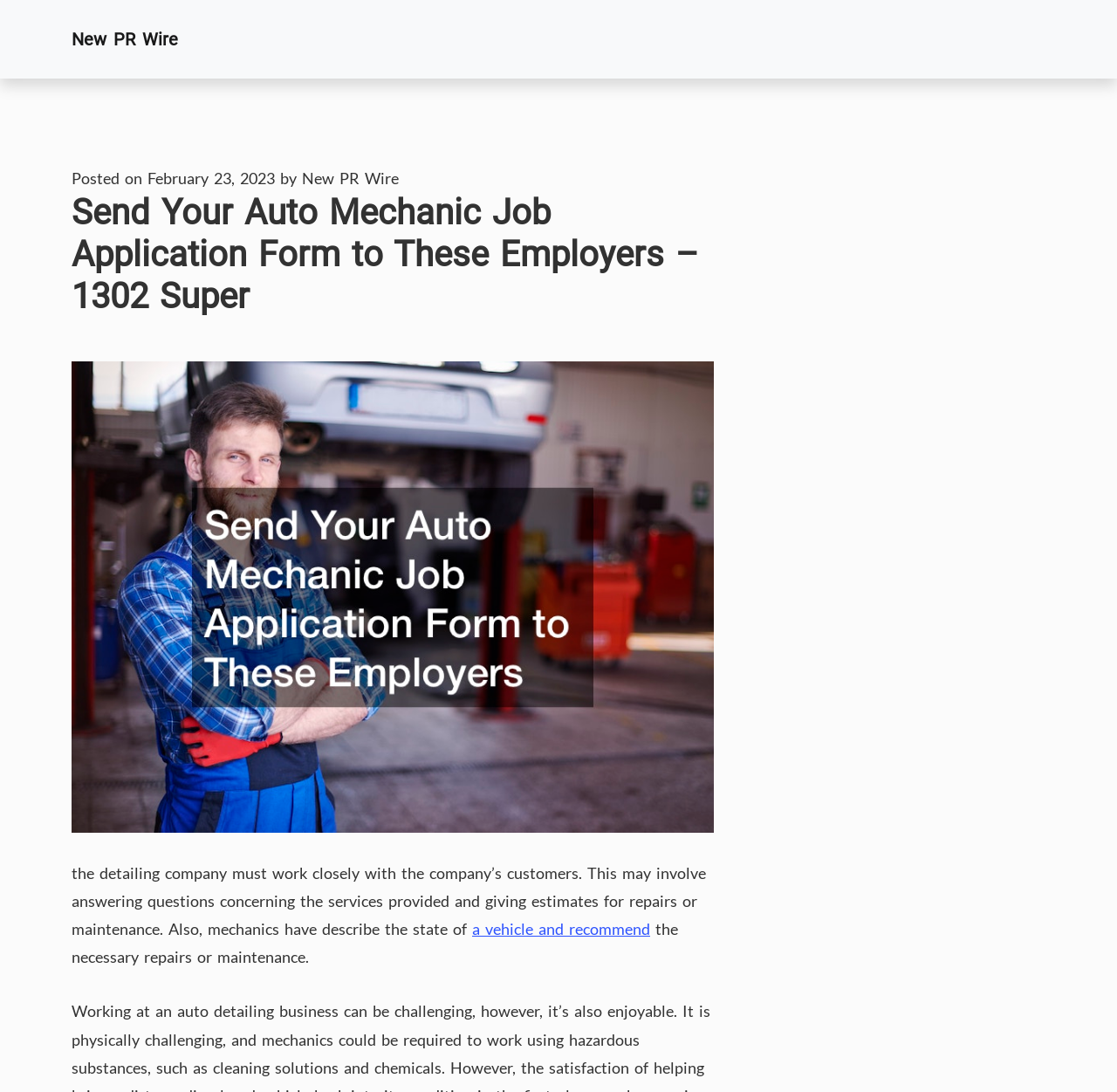Calculate the bounding box coordinates of the UI element given the description: "a vehicle and recommend".

[0.423, 0.842, 0.582, 0.859]